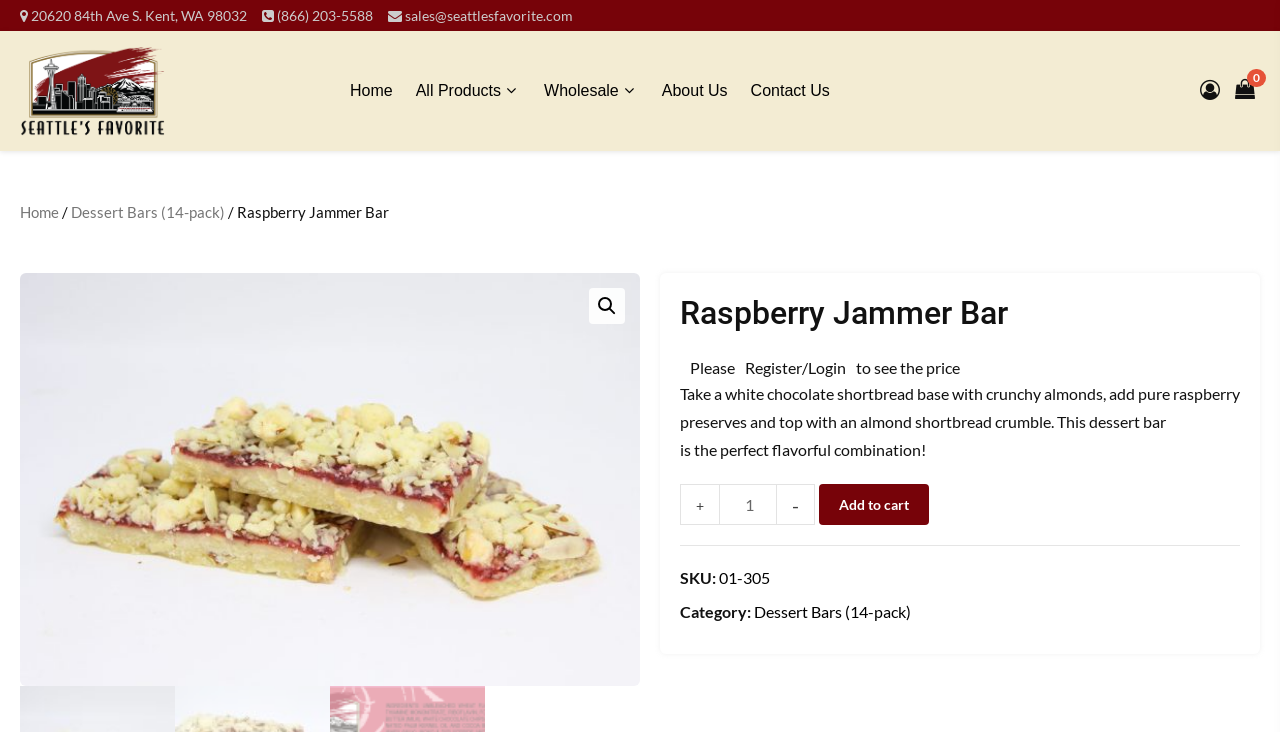What is the address of Raspberry Jammer Bar? Observe the screenshot and provide a one-word or short phrase answer.

20620 84th Ave S. Kent, WA 98032